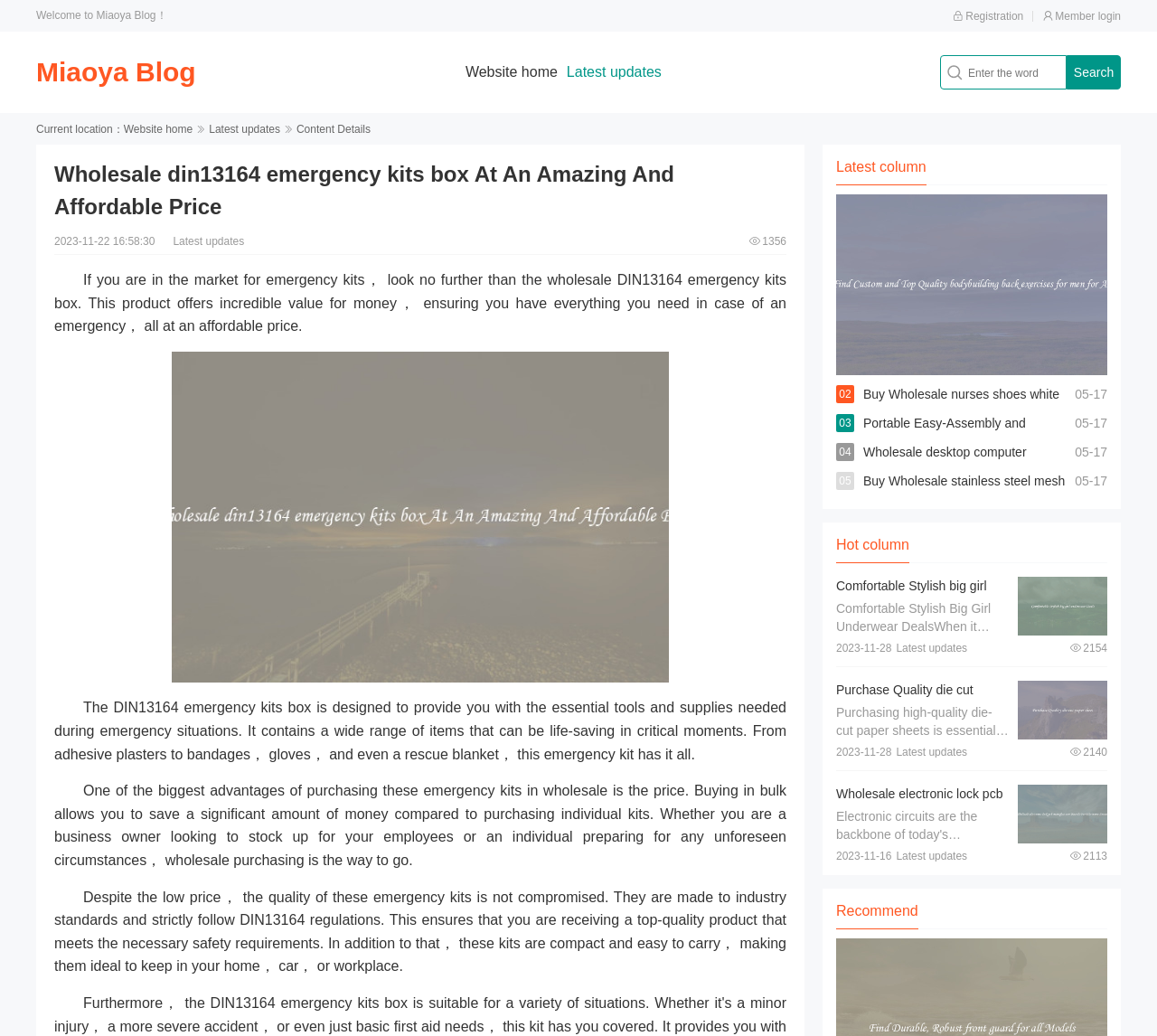Please locate the bounding box coordinates of the element that should be clicked to complete the given instruction: "Search for a word".

[0.812, 0.053, 0.922, 0.086]